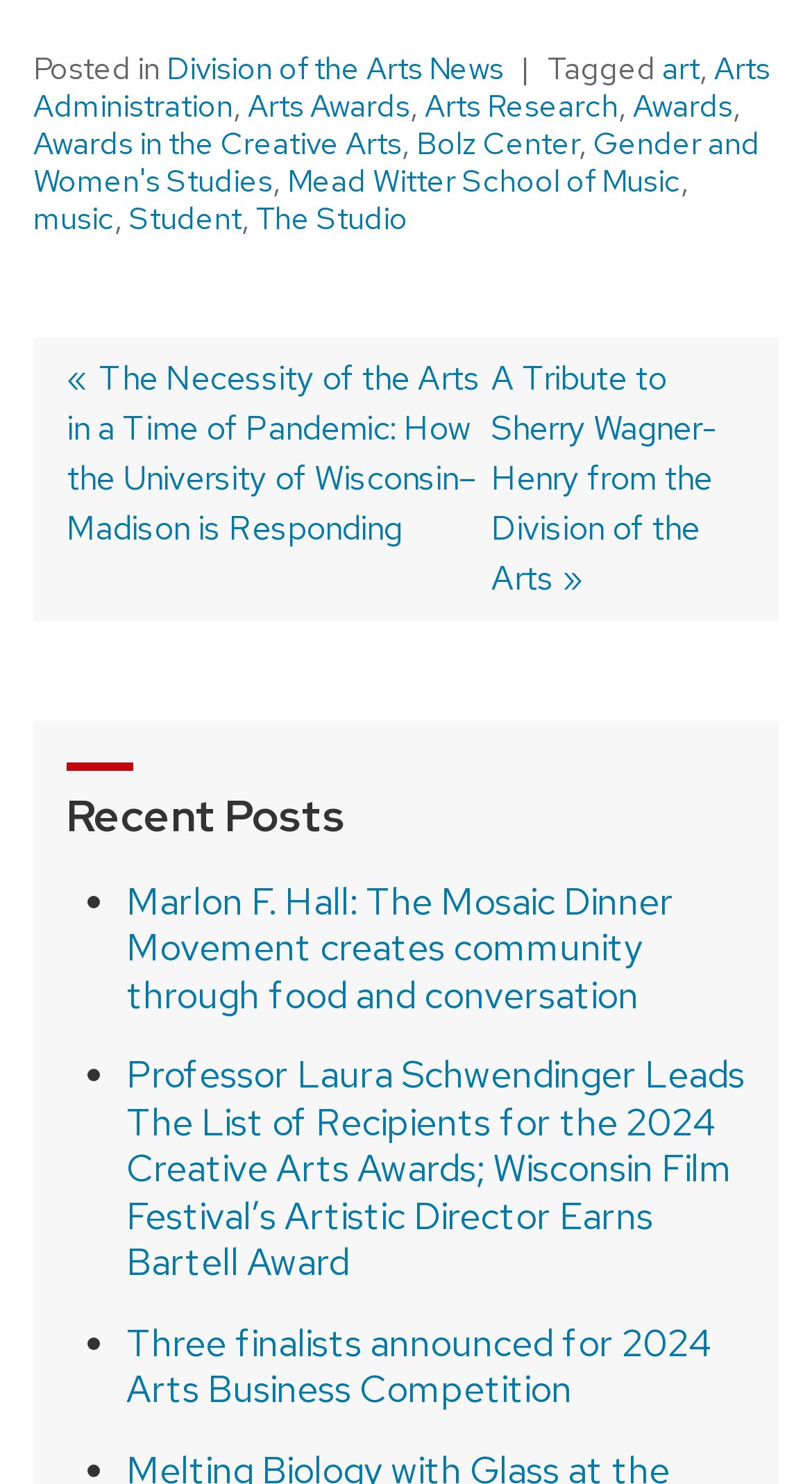How many recent posts are listed?
Relying on the image, give a concise answer in one word or a brief phrase.

3